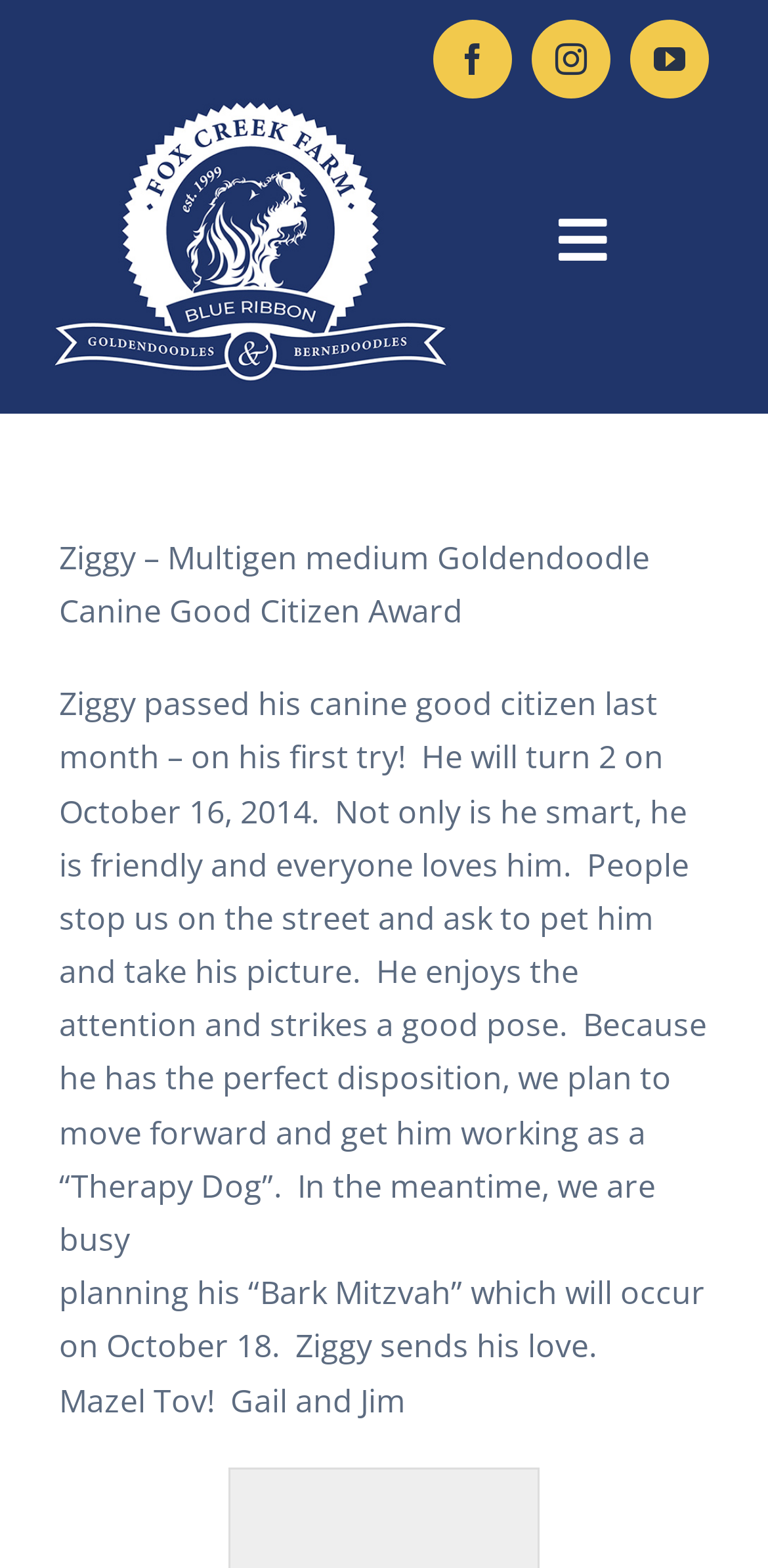Identify the bounding box coordinates necessary to click and complete the given instruction: "Open Instagram page".

[0.692, 0.013, 0.795, 0.063]